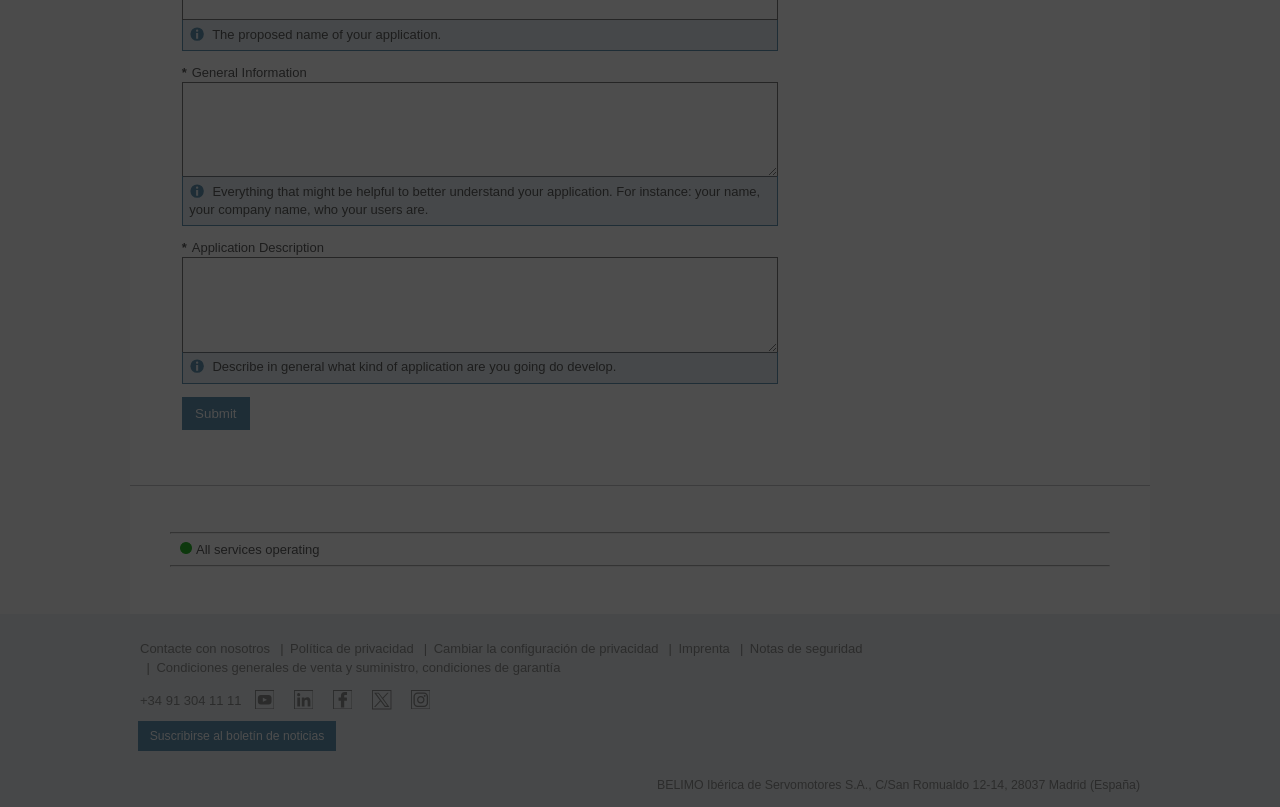Please determine the bounding box coordinates of the element's region to click for the following instruction: "Enter general information".

[0.142, 0.102, 0.608, 0.22]